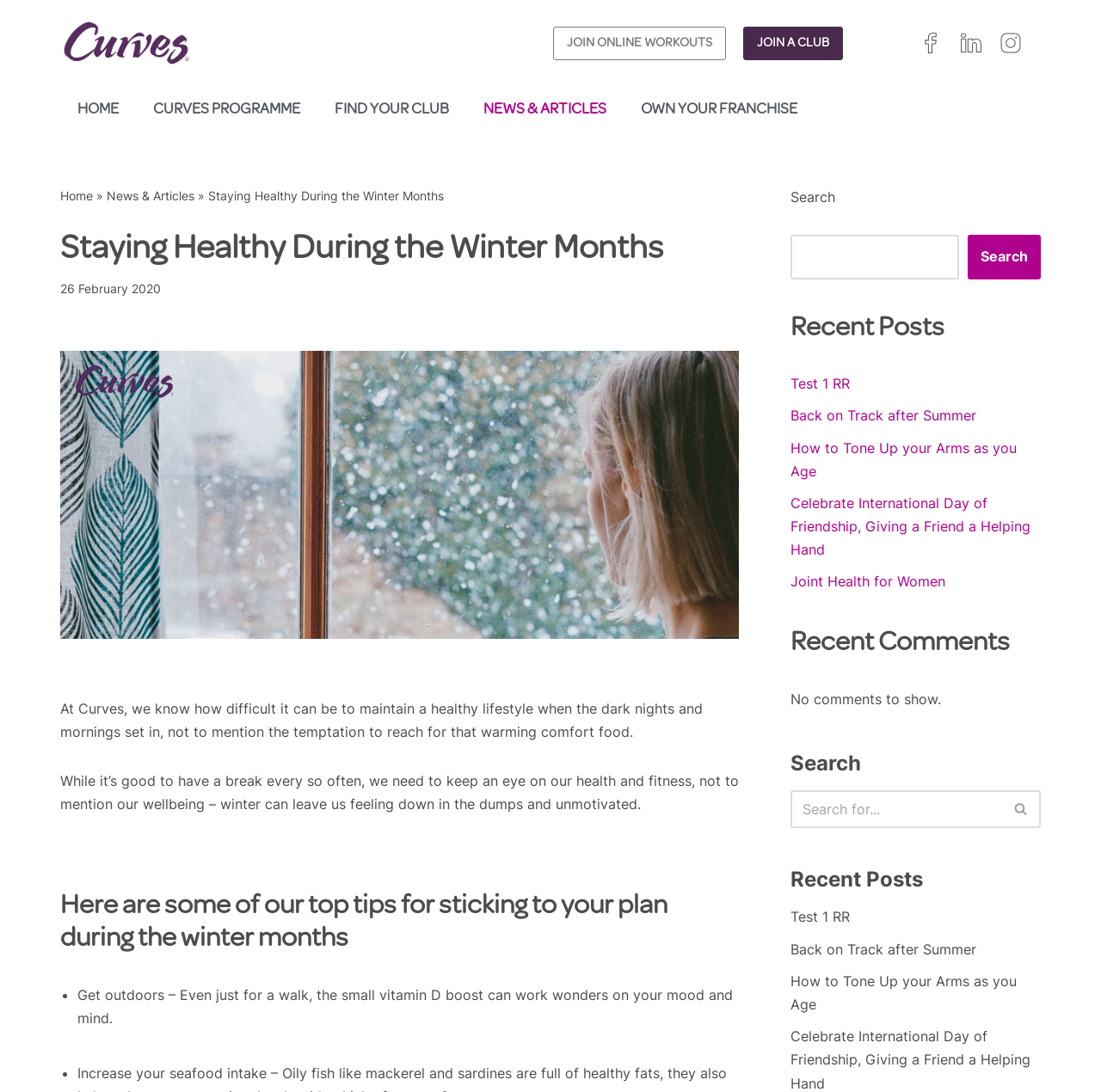Find the bounding box coordinates of the clickable region needed to perform the following instruction: "Read the 'Staying Healthy During the Winter Months' article". The coordinates should be provided as four float numbers between 0 and 1, i.e., [left, top, right, bottom].

[0.055, 0.212, 0.671, 0.247]